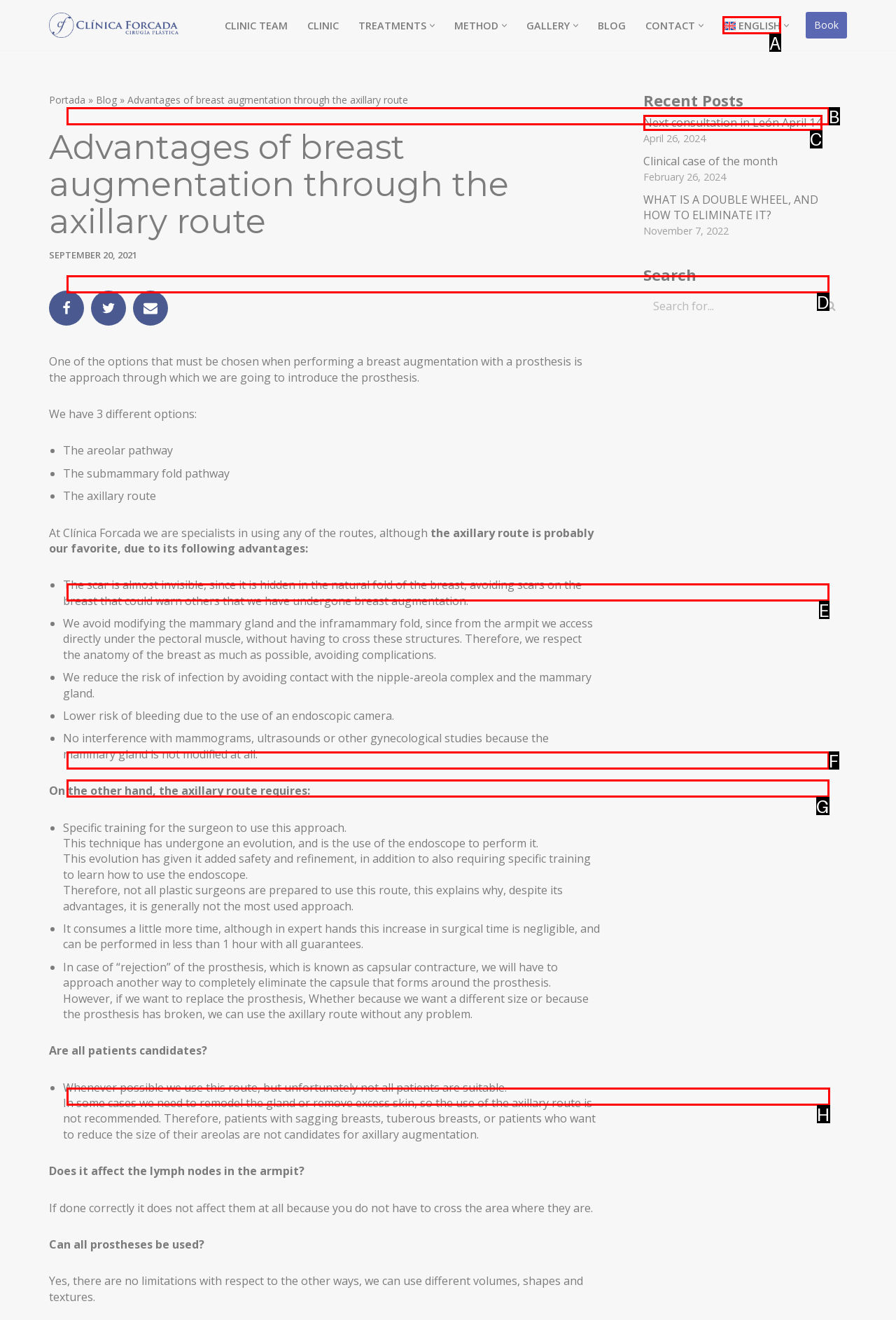Select the option that matches this description: Intimate Surgery
Answer by giving the letter of the chosen option.

H